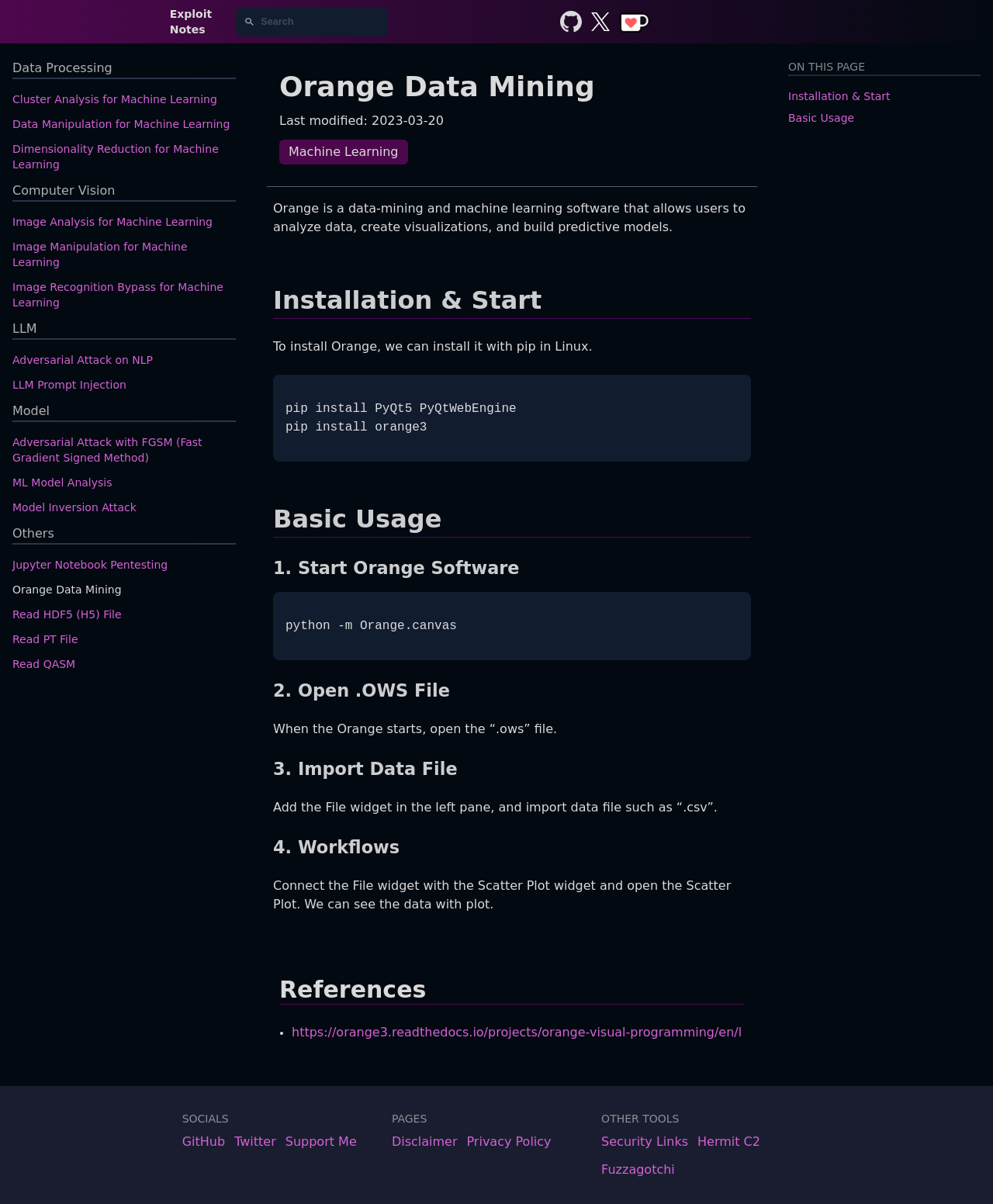Find the bounding box coordinates for the area you need to click to carry out the instruction: "Open the Orange Data Mining software". The coordinates should be four float numbers between 0 and 1, indicated as [left, top, right, bottom].

[0.275, 0.463, 0.523, 0.48]